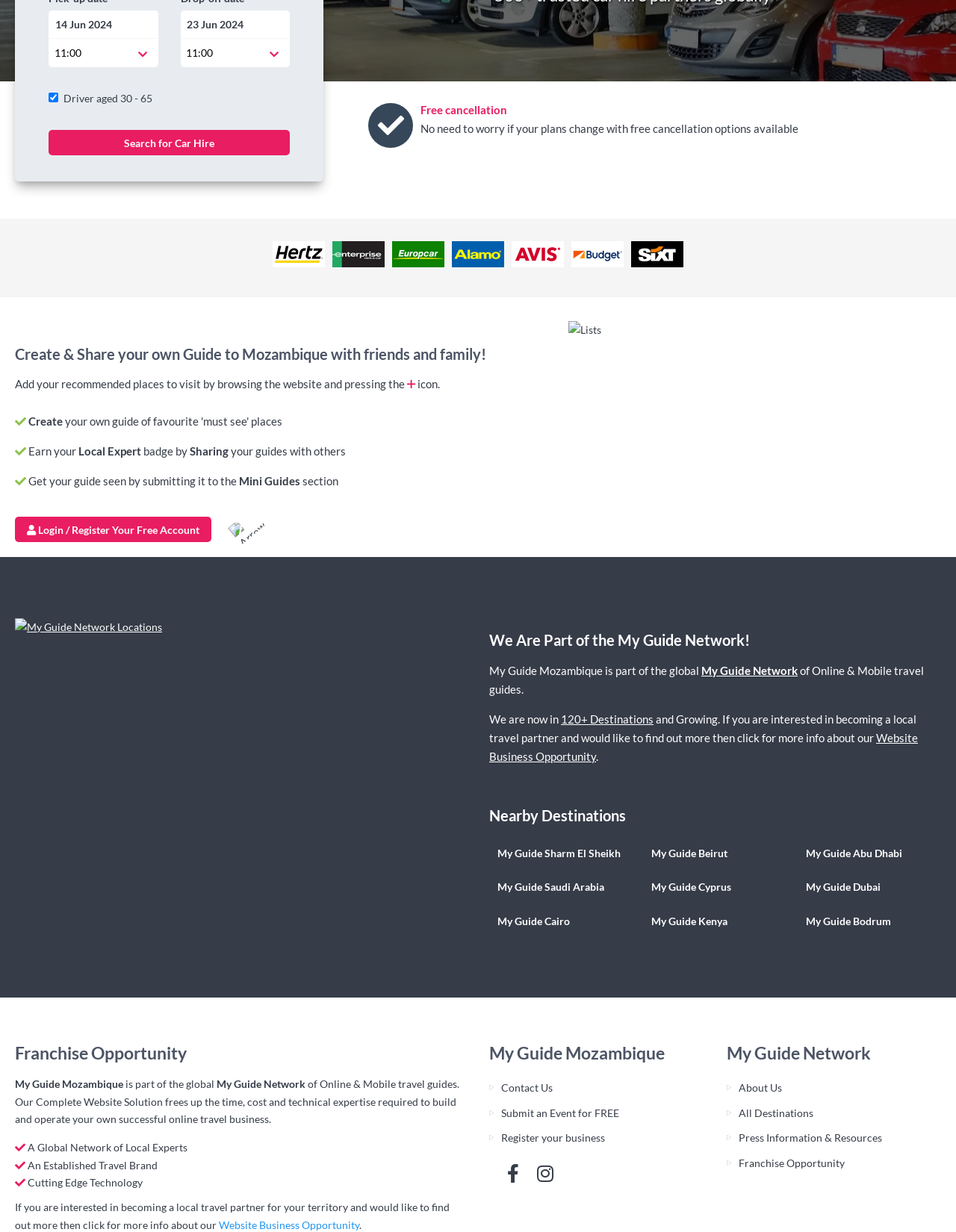Please find the bounding box for the UI element described by: "120+ Destinations".

[0.587, 0.578, 0.684, 0.589]